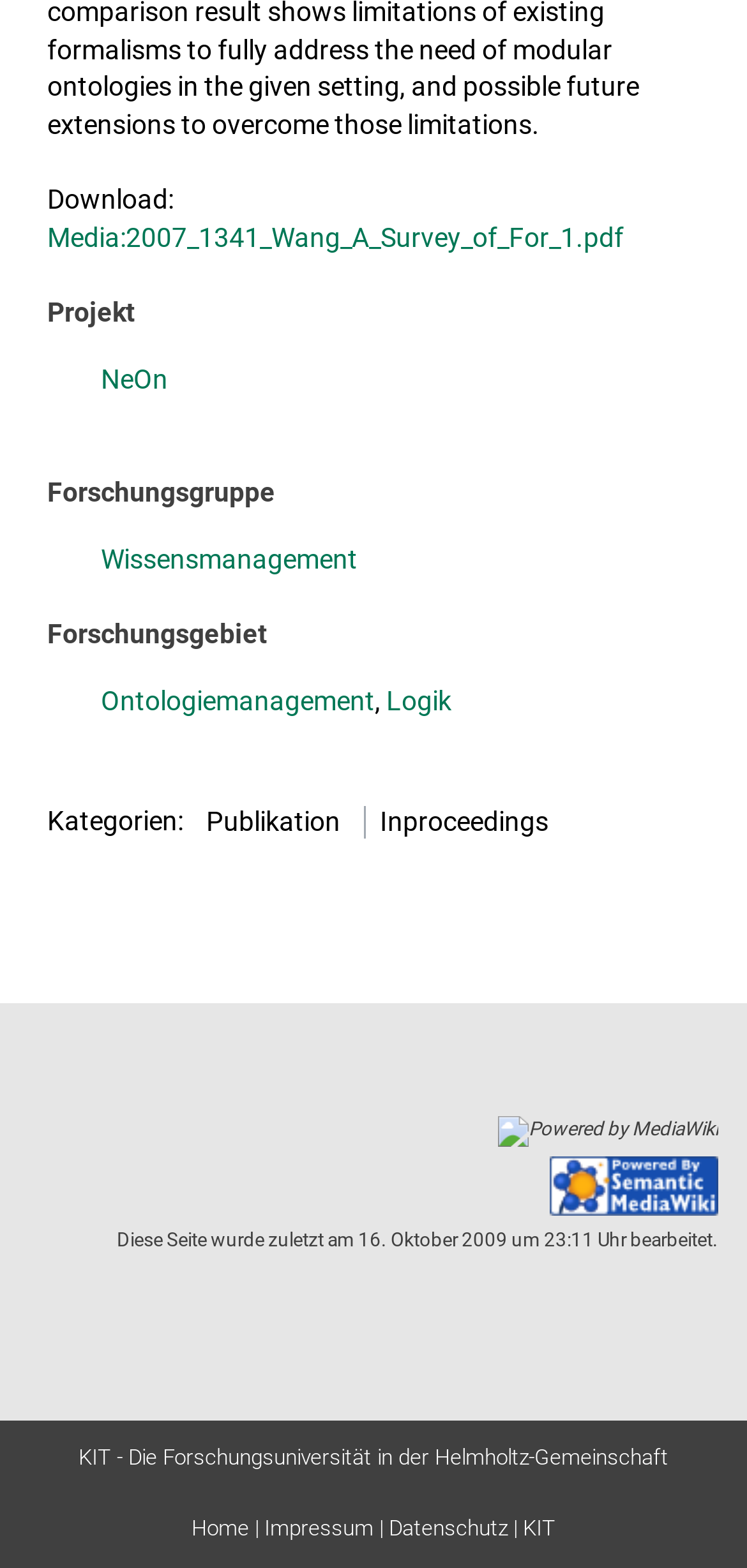Please provide the bounding box coordinates for the element that needs to be clicked to perform the following instruction: "Explore Finance". The coordinates should be given as four float numbers between 0 and 1, i.e., [left, top, right, bottom].

None